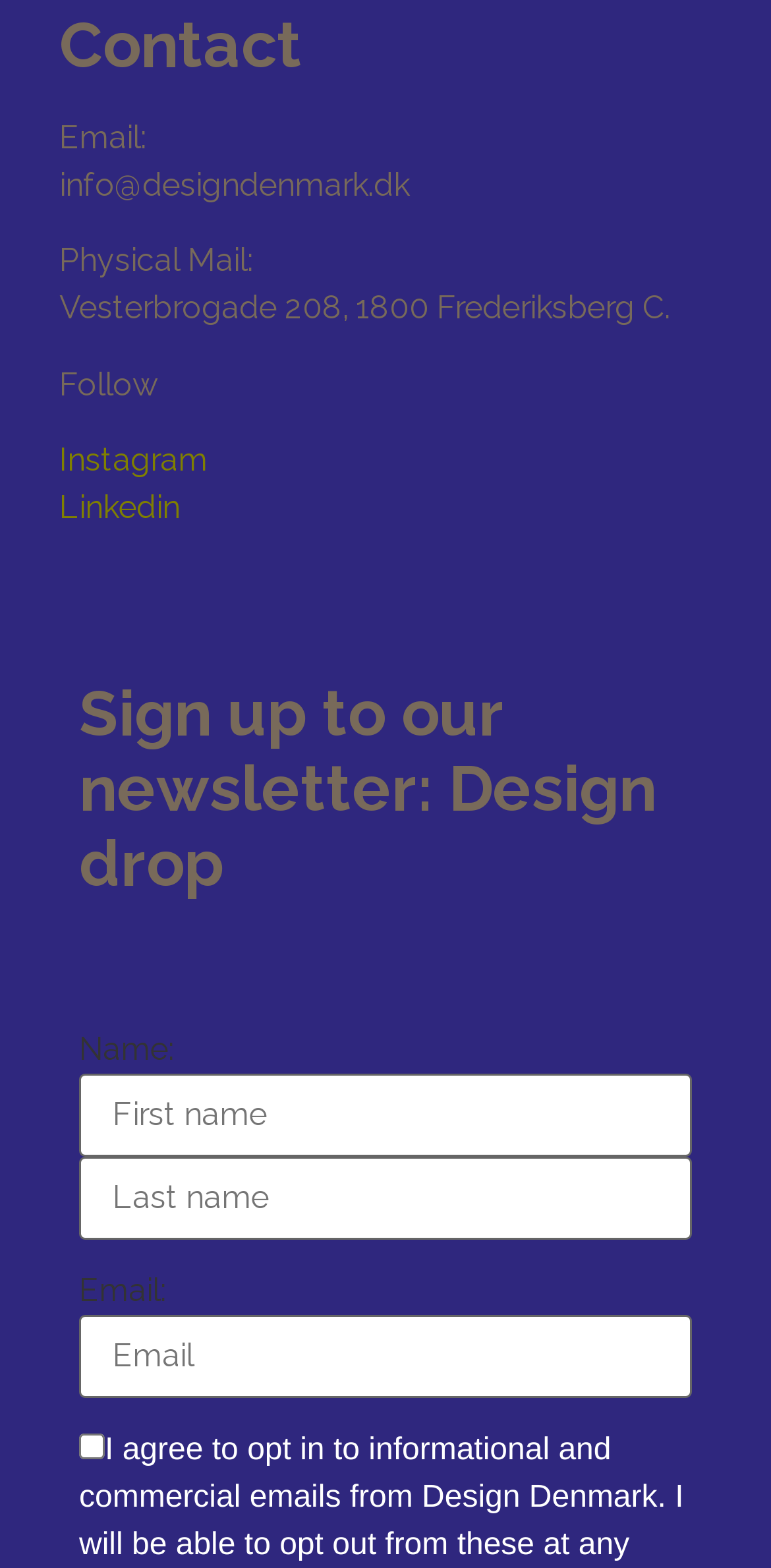Based on the element description parent_node: Email: name="email" placeholder="Email", identify the bounding box of the UI element in the given webpage screenshot. The coordinates should be in the format (top-left x, top-left y, bottom-right x, bottom-right y) and must be between 0 and 1.

[0.103, 0.839, 0.897, 0.892]